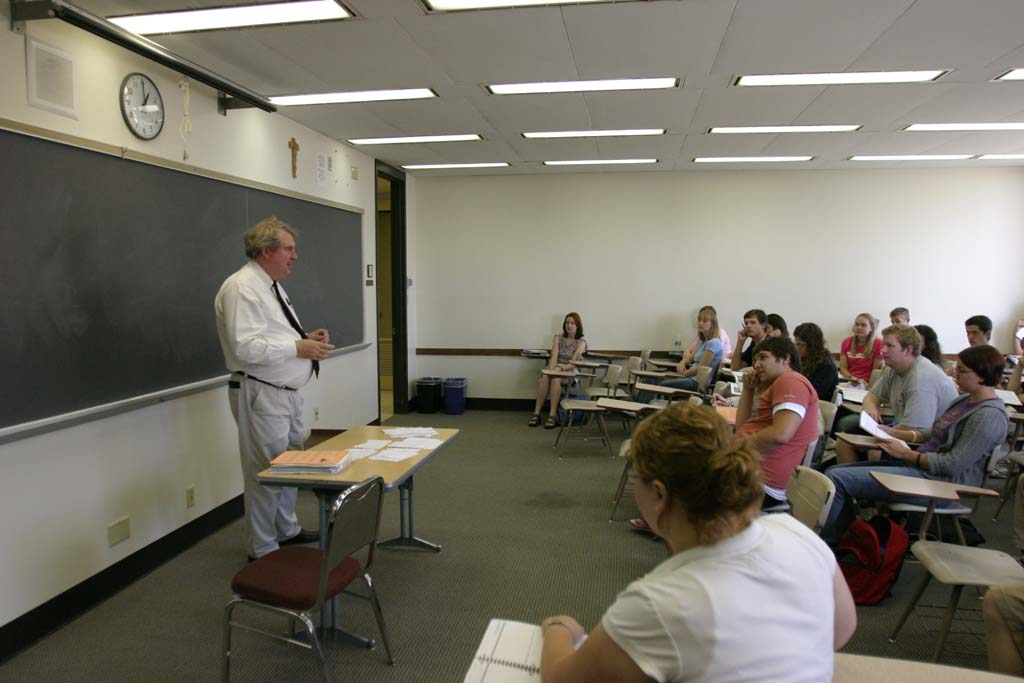What type of lights are illuminating the classroom?
Please provide a comprehensive and detailed answer to the question.

The large fluorescent lights in the classroom create a light and airy feel, which contributes to a conducive atmosphere for learning, making the environment more comfortable and engaging for the students.